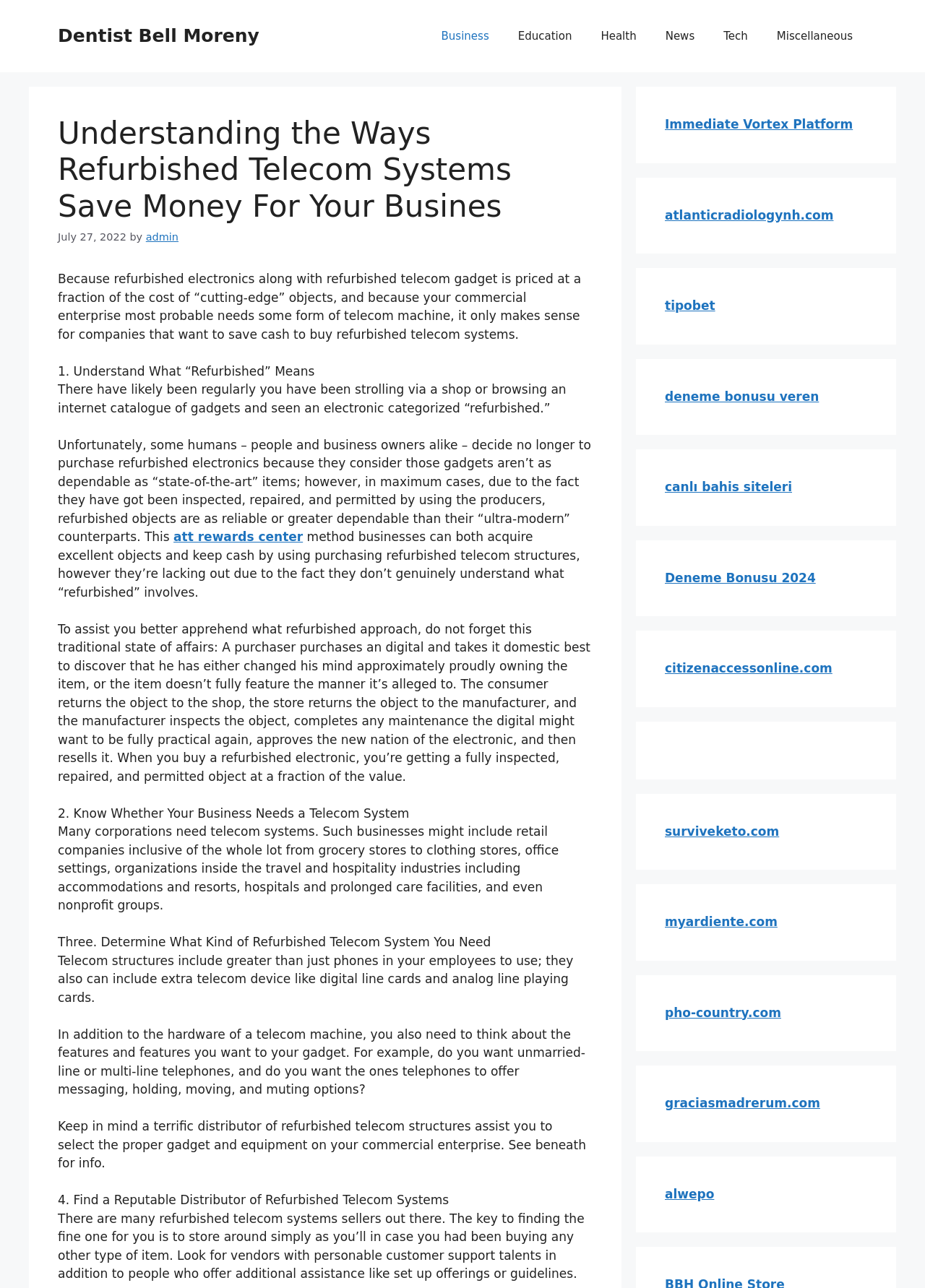Please answer the following question using a single word or phrase: 
What should you consider when buying a refurbished telecom system?

Features and hardware